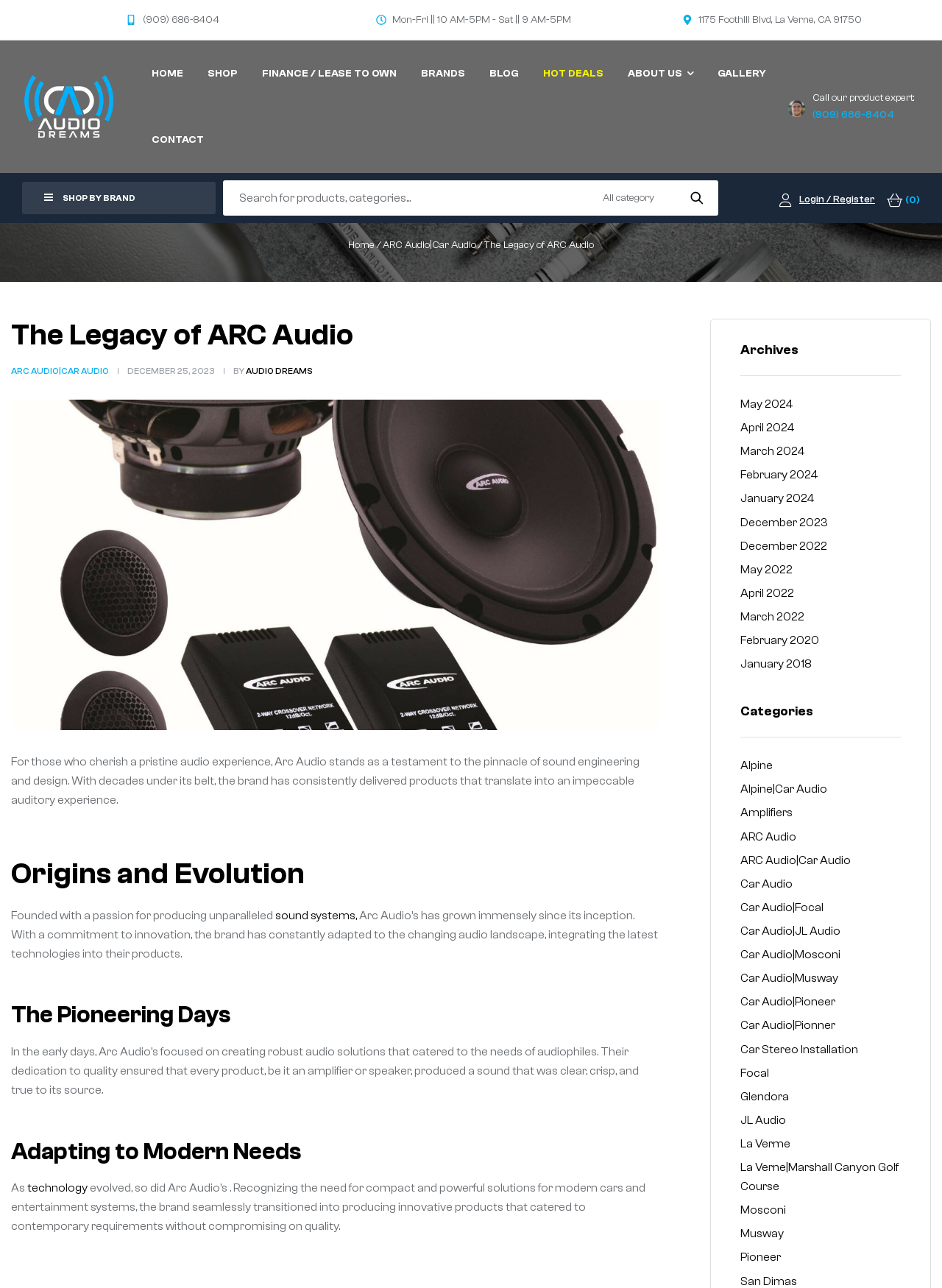Create a detailed description of the webpage's content and layout.

The webpage is about Arc Audio, a brand that specializes in car audio systems. At the top of the page, there is a navigation menu with links to different sections of the website, including "Home", "Shop", "Finance/Lease to Own", "Brands", "Blog", "Hot Deals", "About Us", and "Gallery". Below the navigation menu, there is a search bar and a link to "Login/Register".

On the left side of the page, there is a vertical navigation menu with a link to "Shop by Brand". Below this menu, there is a breadcrumb navigation trail that shows the current page's location in the website's hierarchy.

The main content of the page is divided into several sections. The first section has a heading "The Legacy of Arc Audio" and a subheading "Car Audio". This section describes the history and mission of Arc Audio, with a focus on its commitment to producing high-quality car audio systems.

The next section is titled "Origins and Evolution" and describes the early days of Arc Audio, its focus on producing robust audio solutions, and its adaptation to modern needs. This section is followed by "The Pioneering Days", which provides more information about the company's early days, and "Adapting to Modern Needs", which discusses how the company has evolved to meet contemporary requirements.

On the right side of the page, there is a section titled "Archives" that lists links to past articles or blog posts, organized by month and year. Below this section, there is a section titled "Categories" that lists links to different categories of car audio products, including Alpine, Amplifiers, Arc Audio, Car Audio, and more.

At the top right corner of the page, there is a logo and a contact information section with a phone number, address, and business hours.